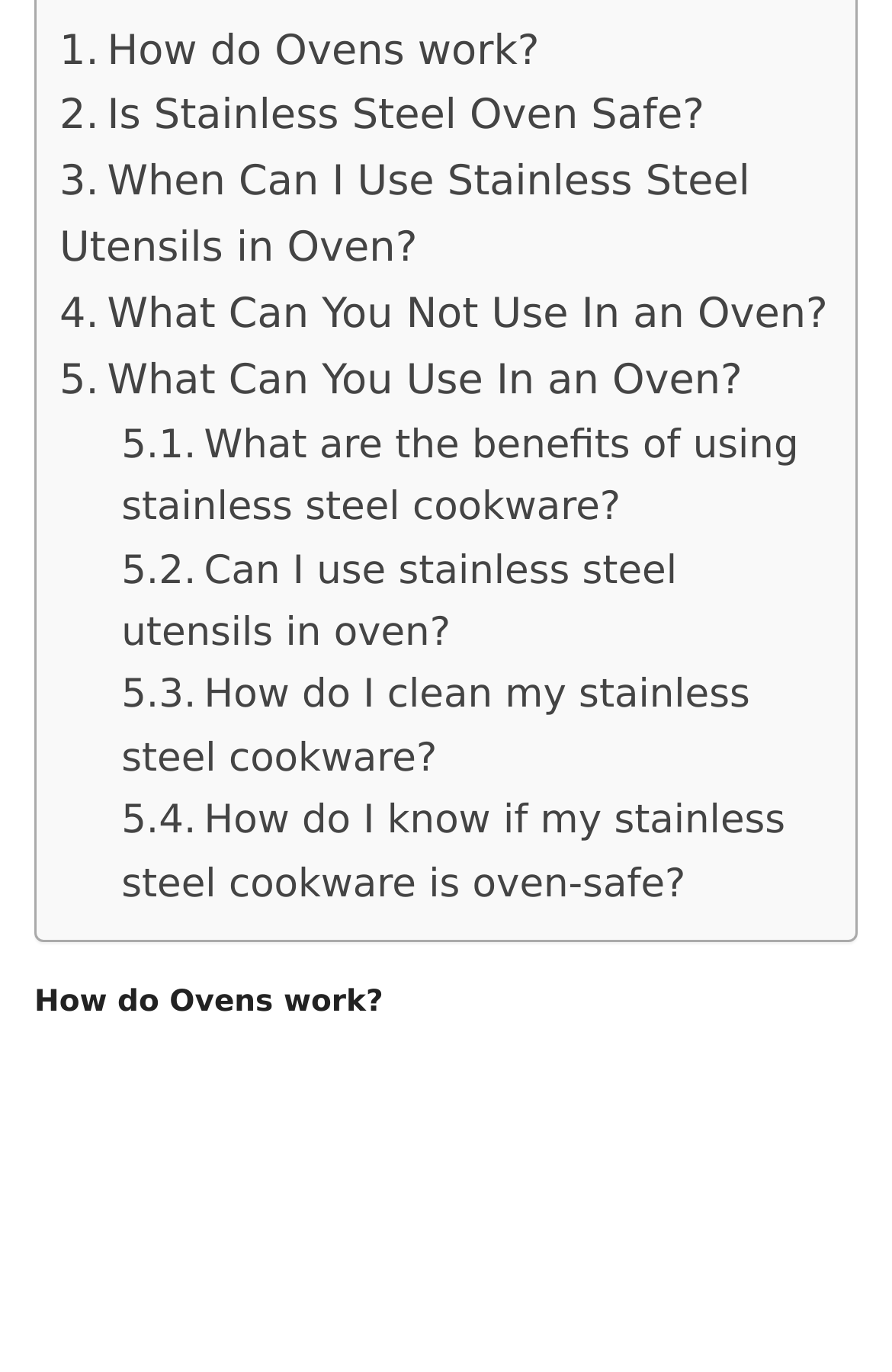Please identify the bounding box coordinates for the region that you need to click to follow this instruction: "Learn about the benefits of using stainless steel cookware".

[0.136, 0.308, 0.895, 0.387]